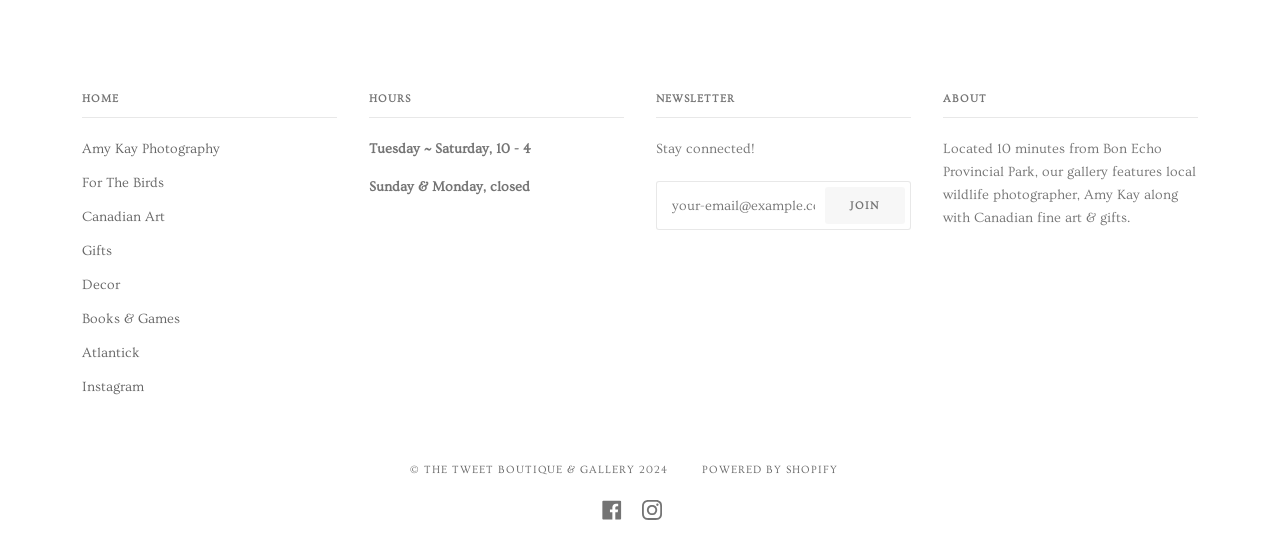Given the description "Books & Games", determine the bounding box of the corresponding UI element.

[0.064, 0.564, 0.141, 0.593]